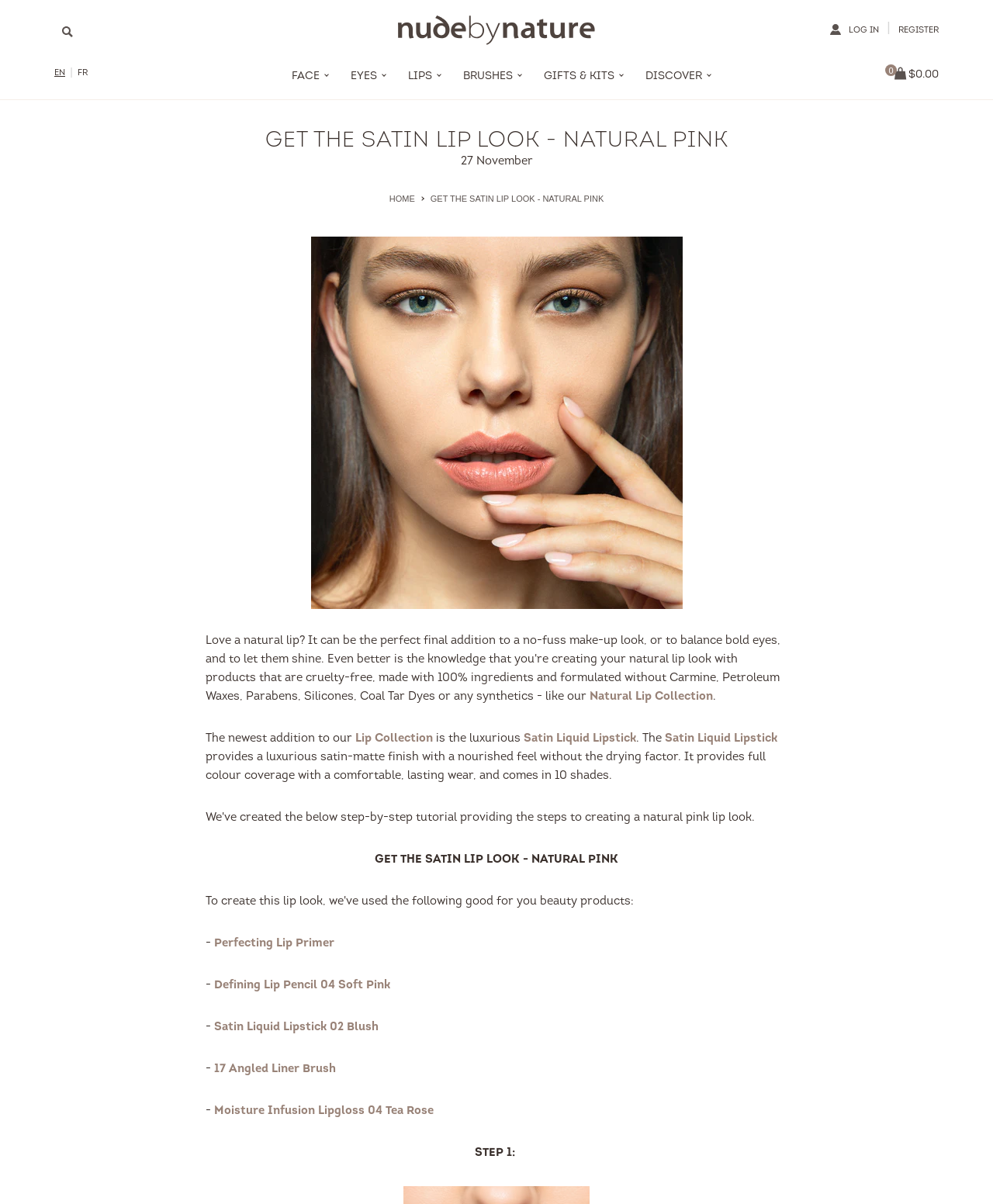How many shades of Satin Liquid Lipstick are available?
Please provide a single word or phrase as your answer based on the screenshot.

10